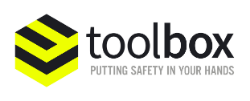Explain the image with as much detail as possible.

The image showcases the "toolbox" logo, a graphic representation emphasizing safety in the oil and gas industry. The logo features a stylized yellow and black toolbox, symbolizing readiness and accessibility to safety resources. Beneath the toolbox, the tagline "PUTTING SAFETY IN YOUR HANDS" underscores the platform's commitment to empowering users with vital health and safety information. This initiative is an integral part of the IOGP Safety Zone, designed to enhance the availability of safety alerts and insights shared by industry professionals globally. The toolbox serves as a vital resource, fostering a culture of safety and knowledge sharing in operations related to upstream oil and gas activities.